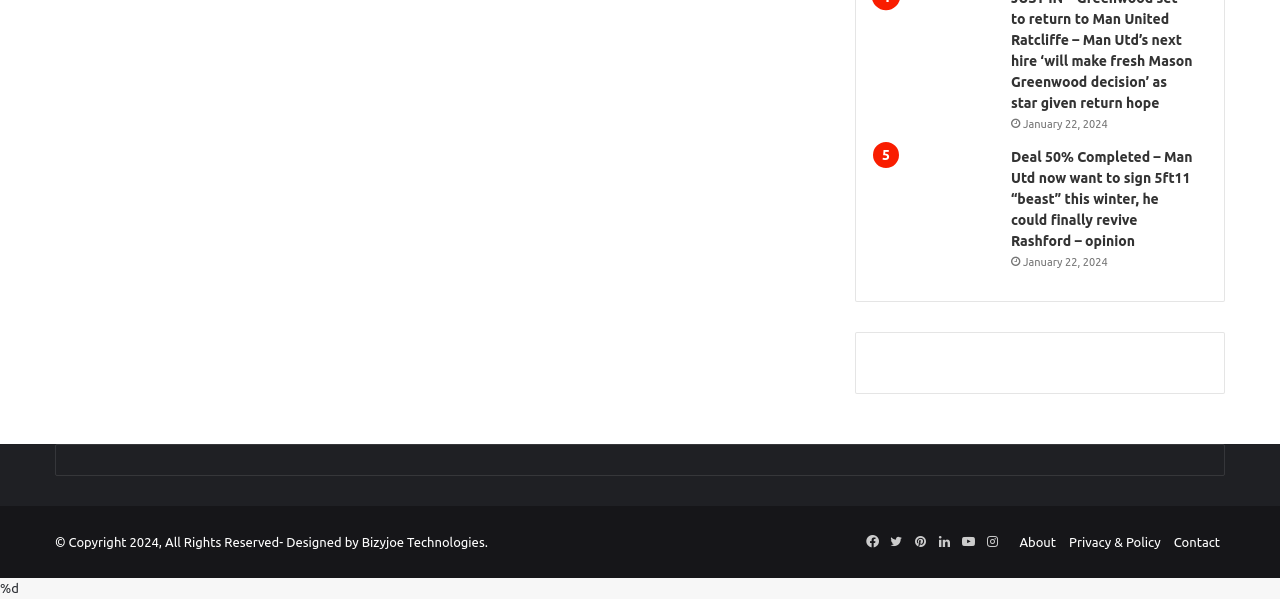Identify the bounding box for the UI element specified in this description: "Privacy & Policy". The coordinates must be four float numbers between 0 and 1, formatted as [left, top, right, bottom].

[0.835, 0.894, 0.907, 0.917]